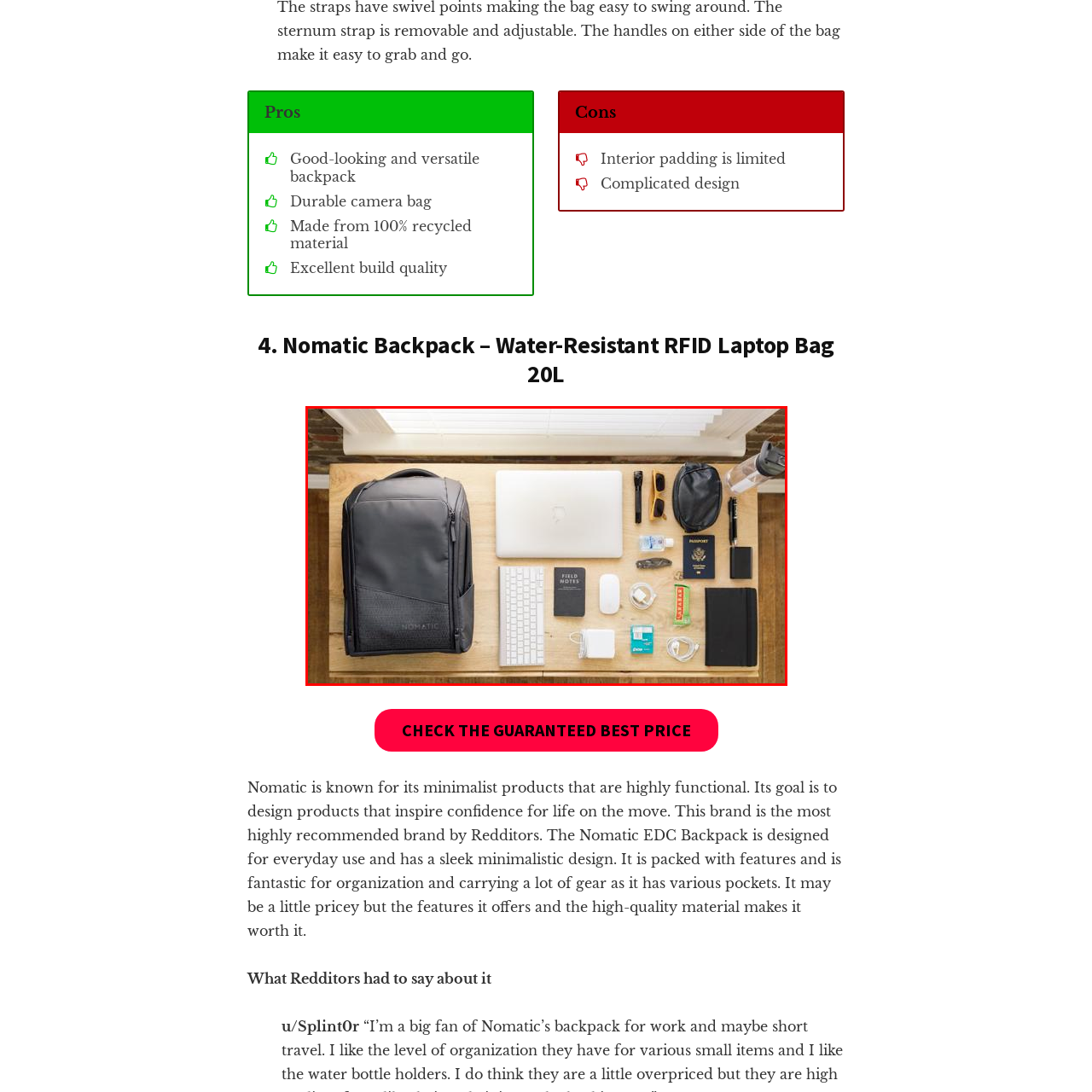What is the title of the black notebook?
Carefully look at the image inside the red bounding box and answer the question in a detailed manner using the visual details present.

The caption specifically mentions a 'black notebook titled FIELD NOTES', which reveals the title of the notebook.